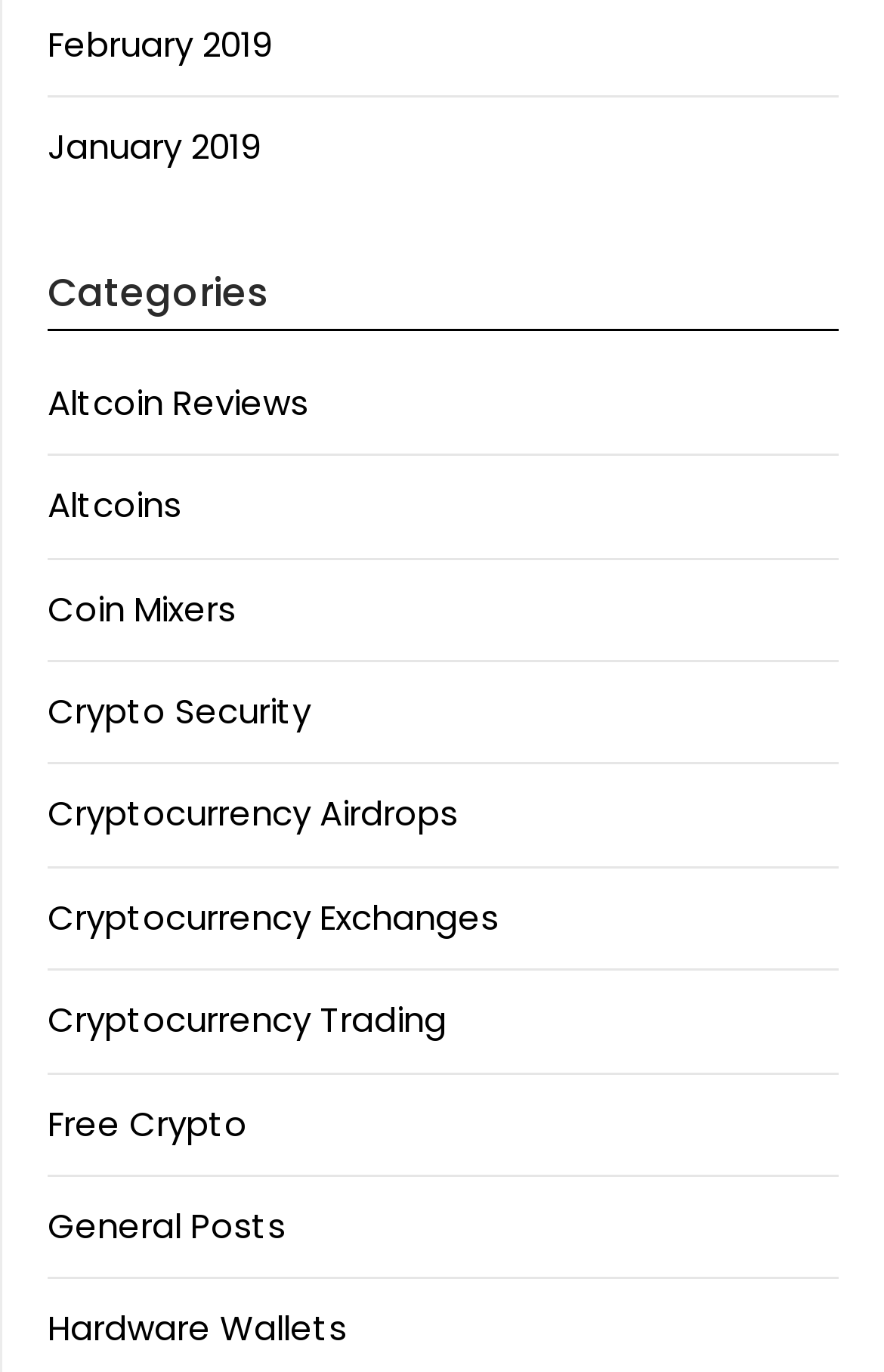How many links are there under the 'Categories' heading?
Using the visual information from the image, give a one-word or short-phrase answer.

10